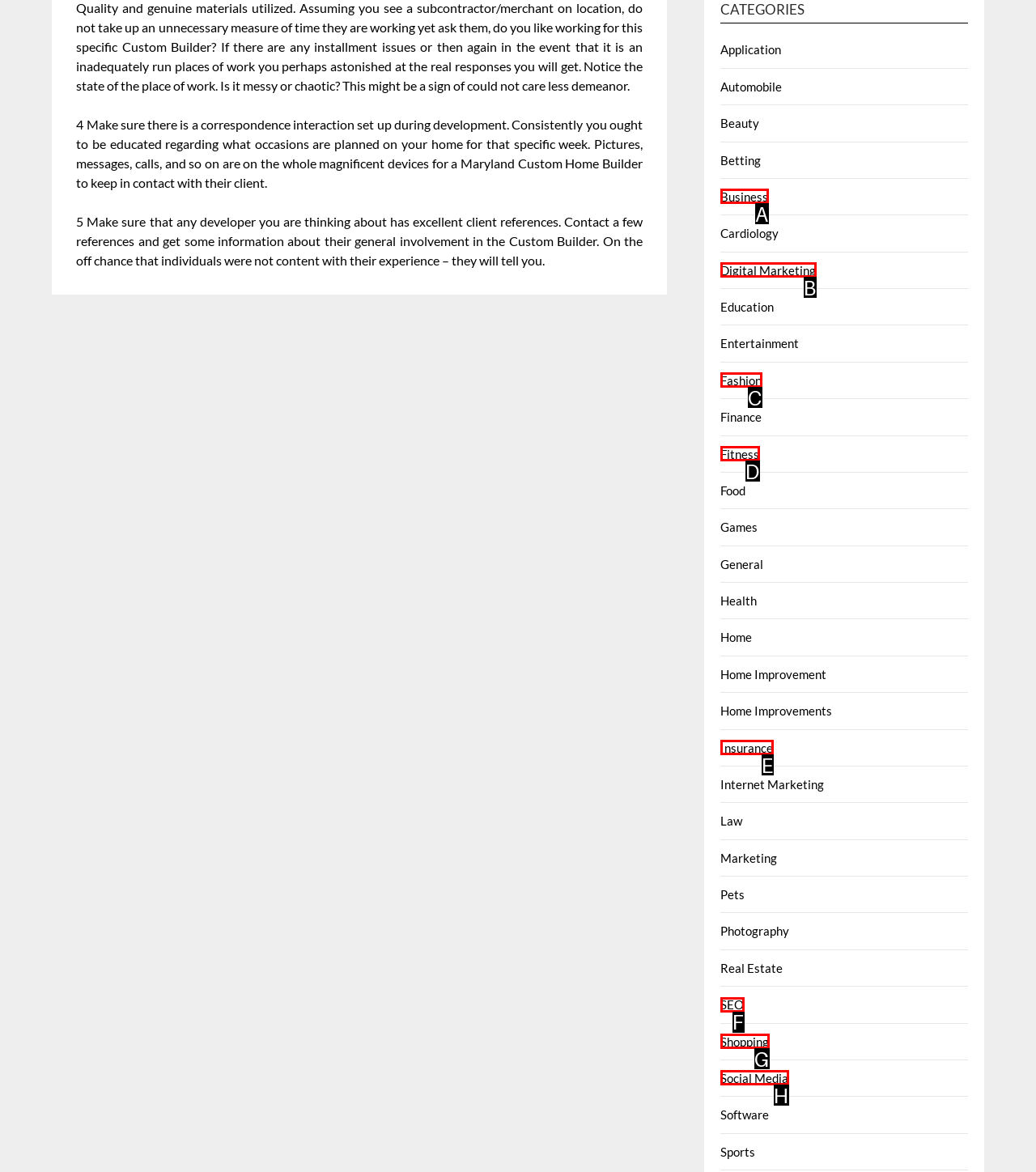From the available choices, determine which HTML element fits this description: Φαξ.: +357 26818173 Respond with the correct letter.

None